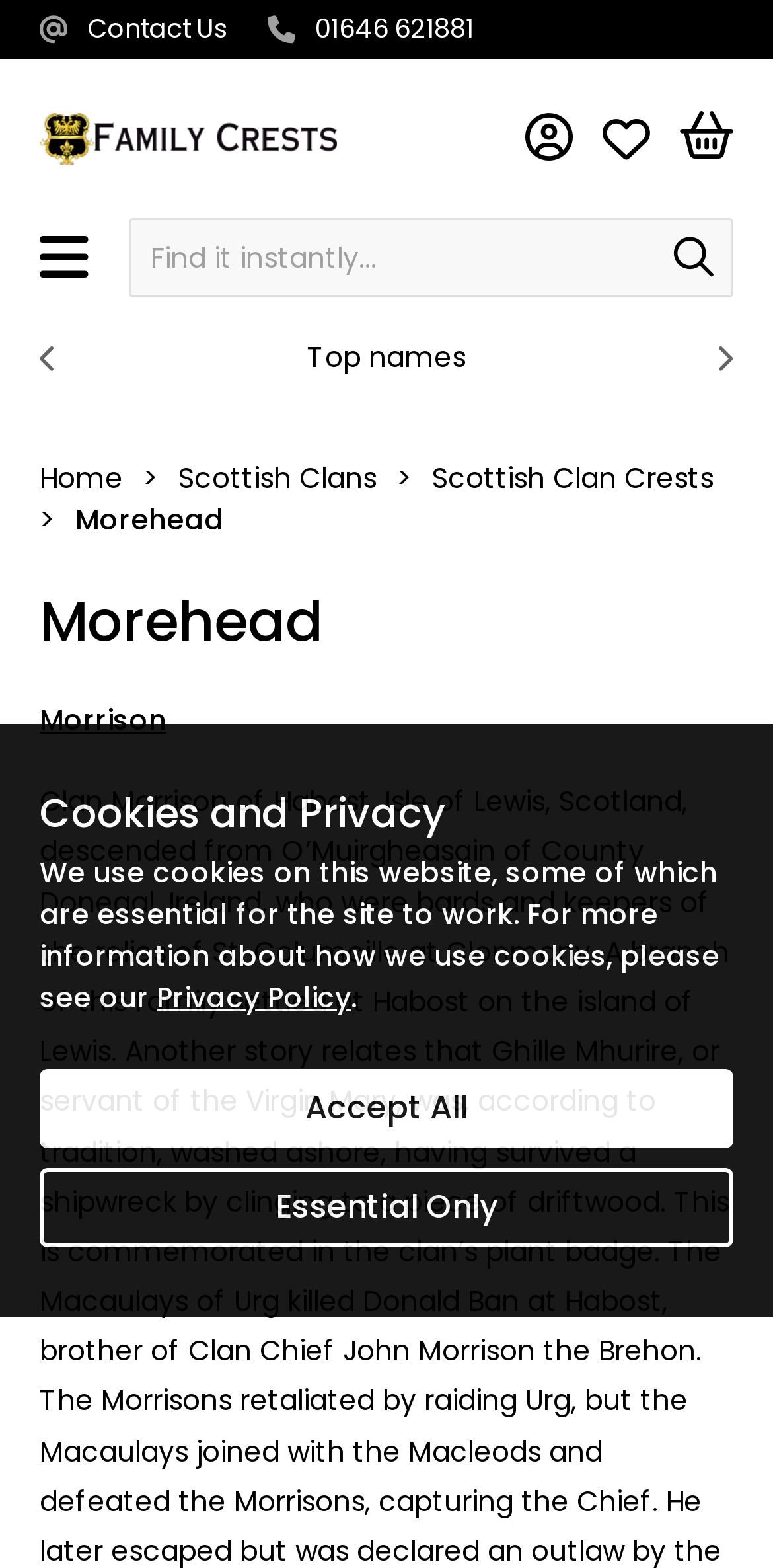Given the element description: "parent_node: Coats of Arms", predict the bounding box coordinates of the UI element it refers to, using four float numbers between 0 and 1, i.e., [left, top, right, bottom].

[0.051, 0.216, 0.103, 0.241]